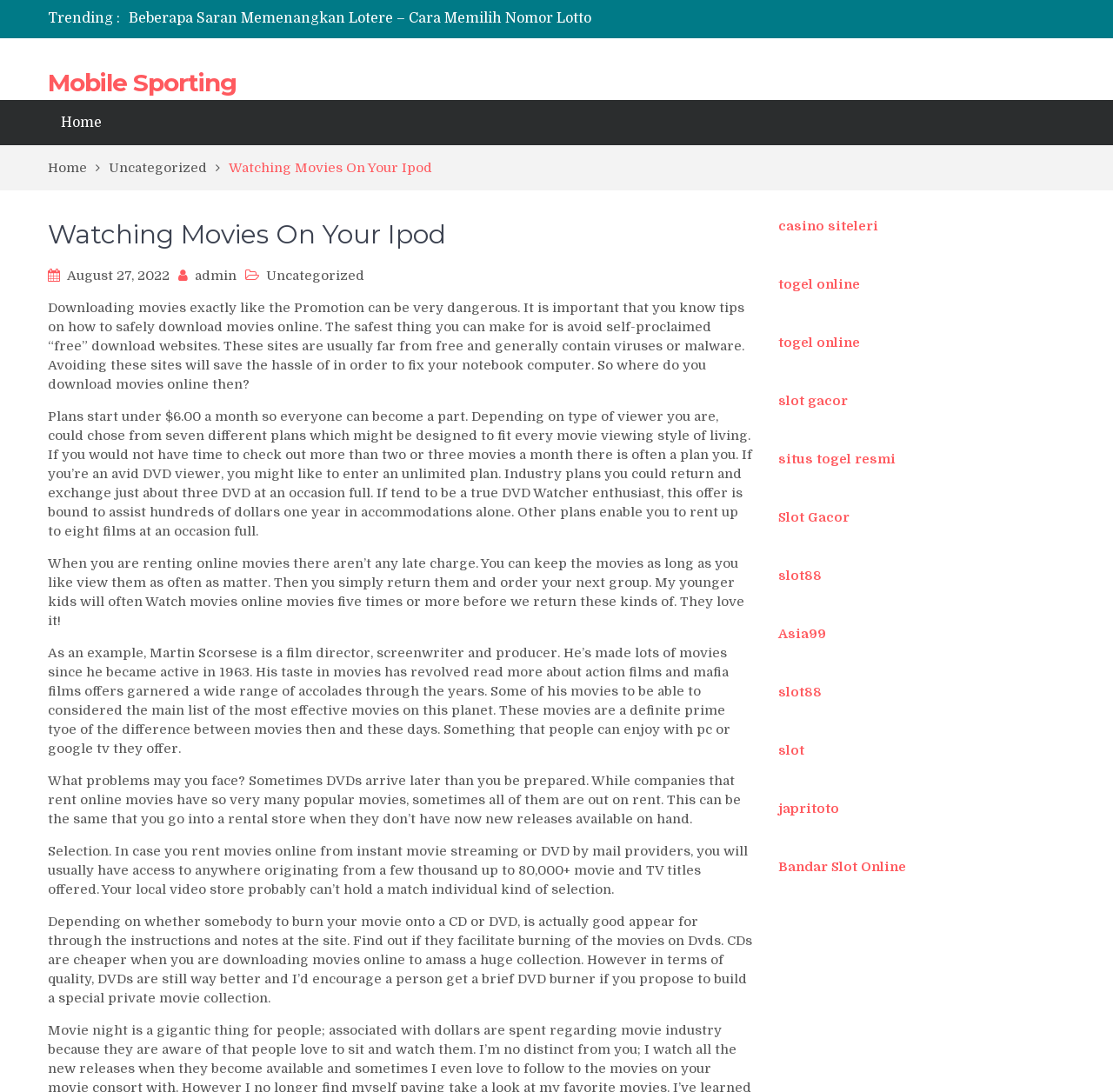Write a detailed summary of the webpage.

The webpage is about watching movies on an iPod, with a focus on mobile sporting. At the top, there is a heading "Mobile Sporting" with a link to the same title. Below this, there is a list of trending links, including "Beberapa Saran Memenangkan Lotere – Cara Memilih Nomor Lotto", "Increase Your Odds Of Of Winning The Lottery", and "Top 10 Online Games For Beginners And Advanced Casino Gamers".

On the left side, there is a navigation menu with links to "Home", "Uncategorized", and "Watching Movies On Your Ipod". Below this, there is a section with a heading "Watching Movies On Your Ipod" and a subheading with the date "August 27, 2022". This section contains several paragraphs of text discussing the safety of downloading movies online, the benefits of renting movies online, and the selection of movies available.

To the right of this section, there is a complementary section with several links to online gaming and casino websites, including "casino siteleri", "togel online", and "slot gacor". These links are arranged in a vertical list.

Overall, the webpage appears to be a blog or article about watching movies on an iPod, with a focus on mobile sporting and online gaming.